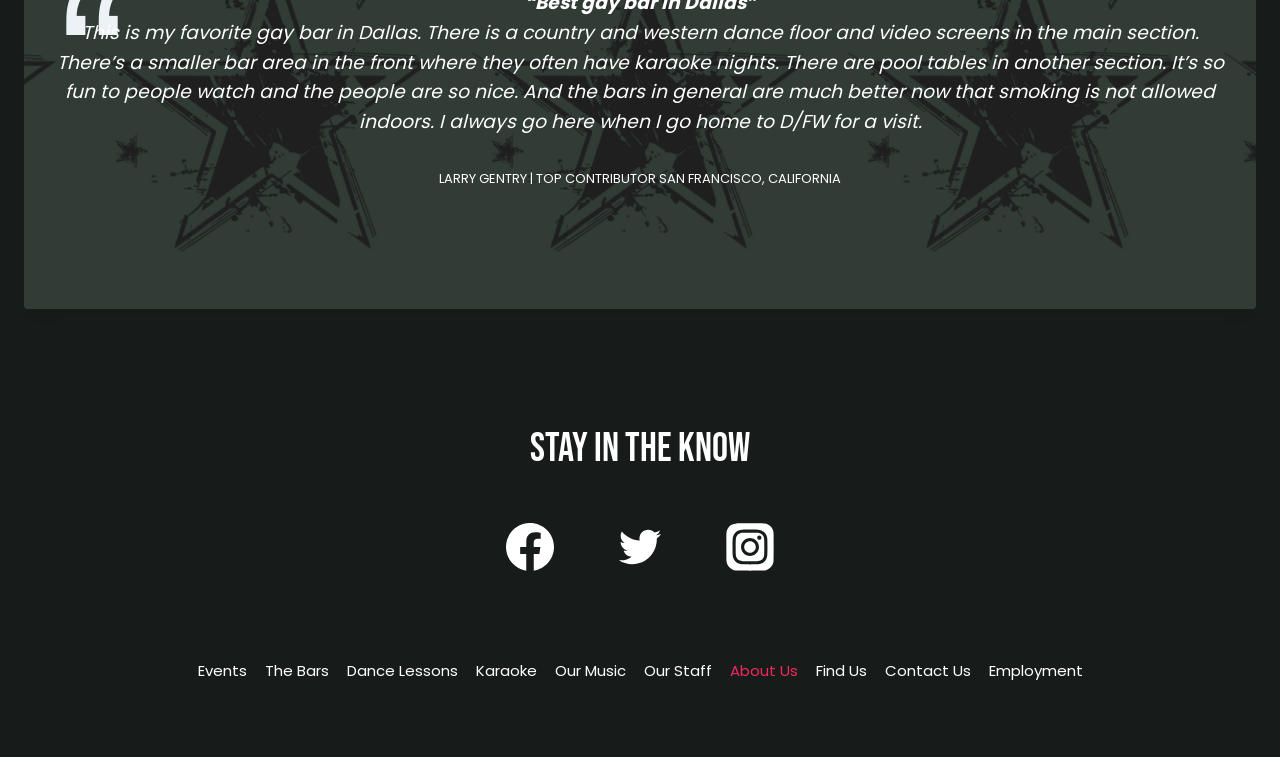Please specify the bounding box coordinates for the clickable region that will help you carry out the instruction: "Read about the author Larry Gentry".

[0.343, 0.224, 0.657, 0.249]